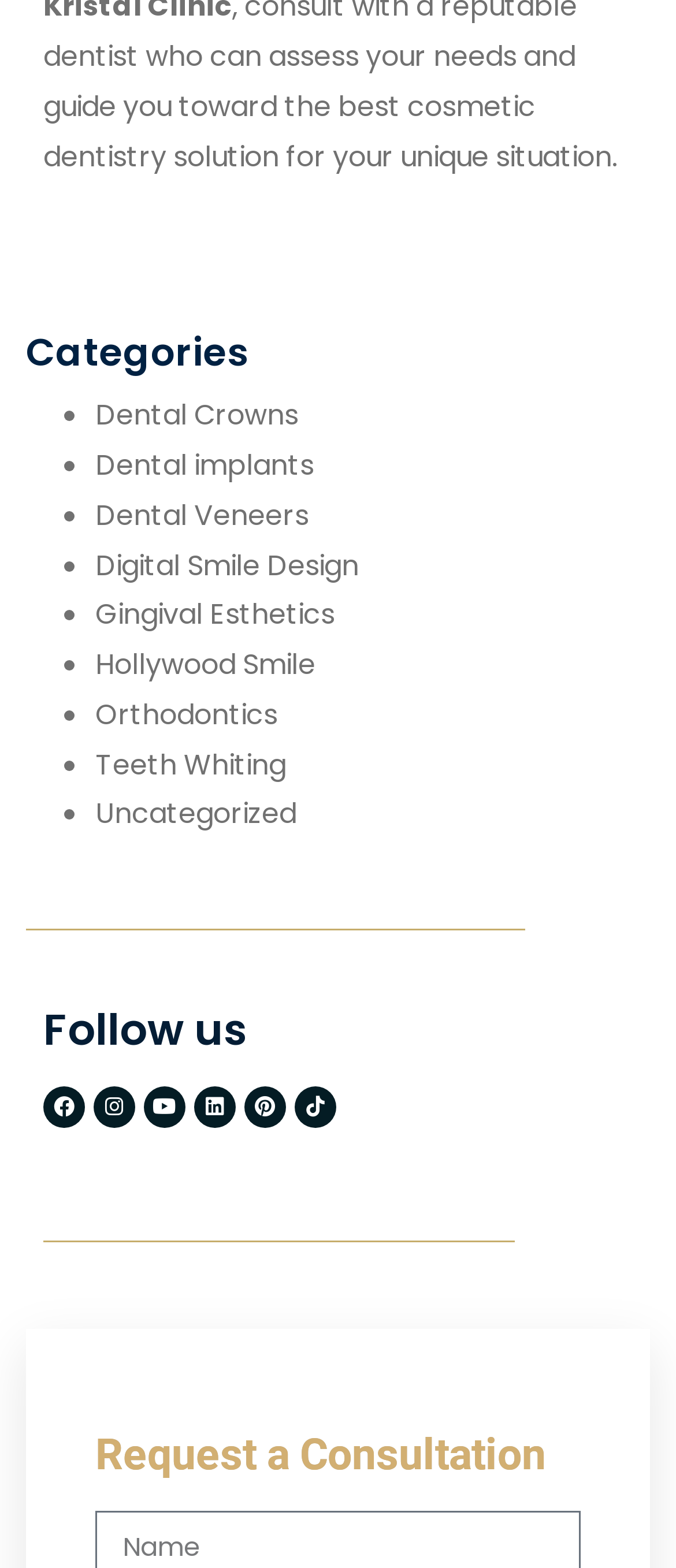Provide the bounding box coordinates for the UI element that is described as: "Gingival Esthetics".

[0.141, 0.379, 0.495, 0.405]